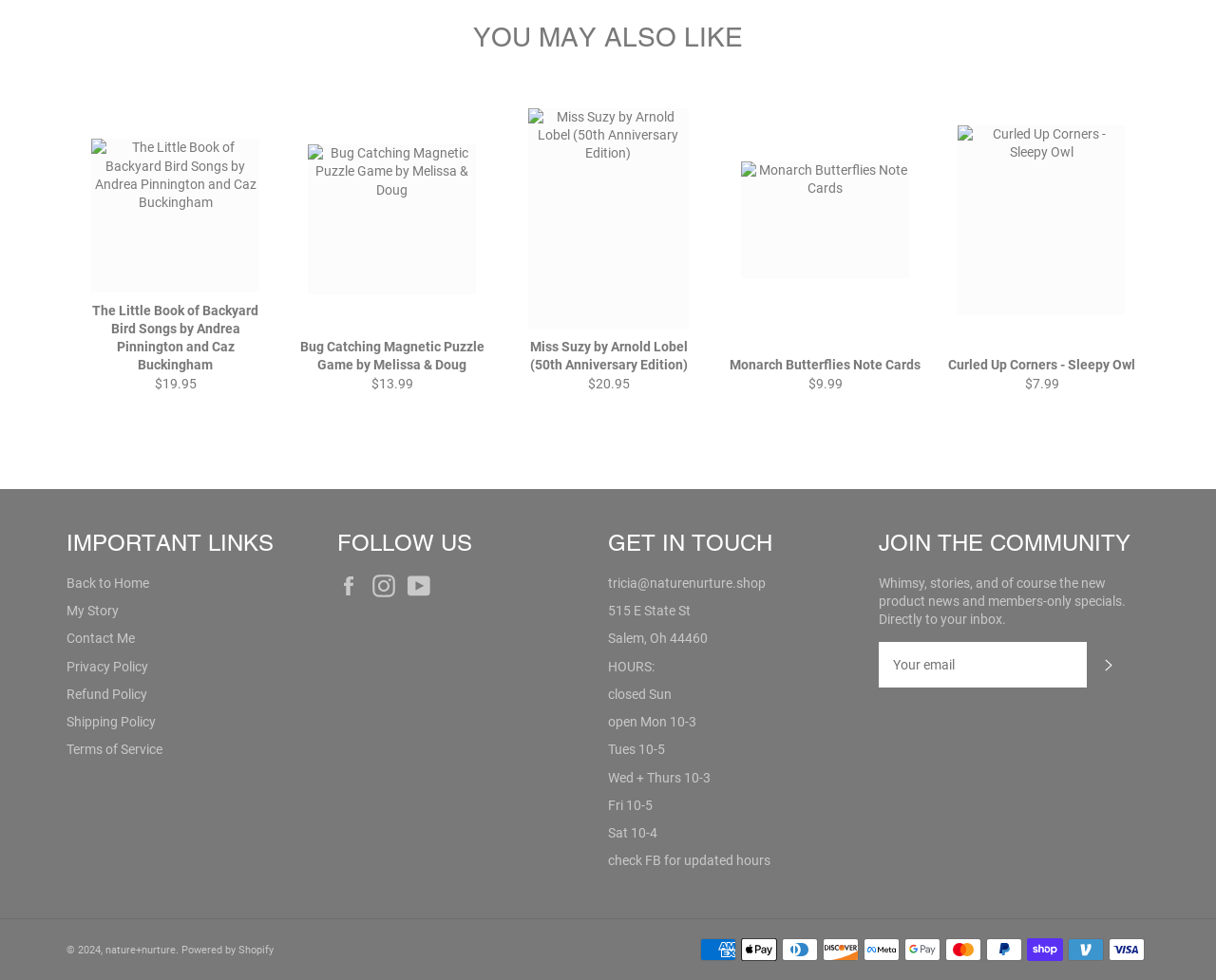Using the elements shown in the image, answer the question comprehensively: What is the purpose of the textbox under the 'JOIN THE COMMUNITY' section?

I found a textbox under the 'JOIN THE COMMUNITY' section with a button labeled 'SUBSCRIBE', which suggests that the purpose of the textbox is to enter an email address to subscribe to a newsletter.